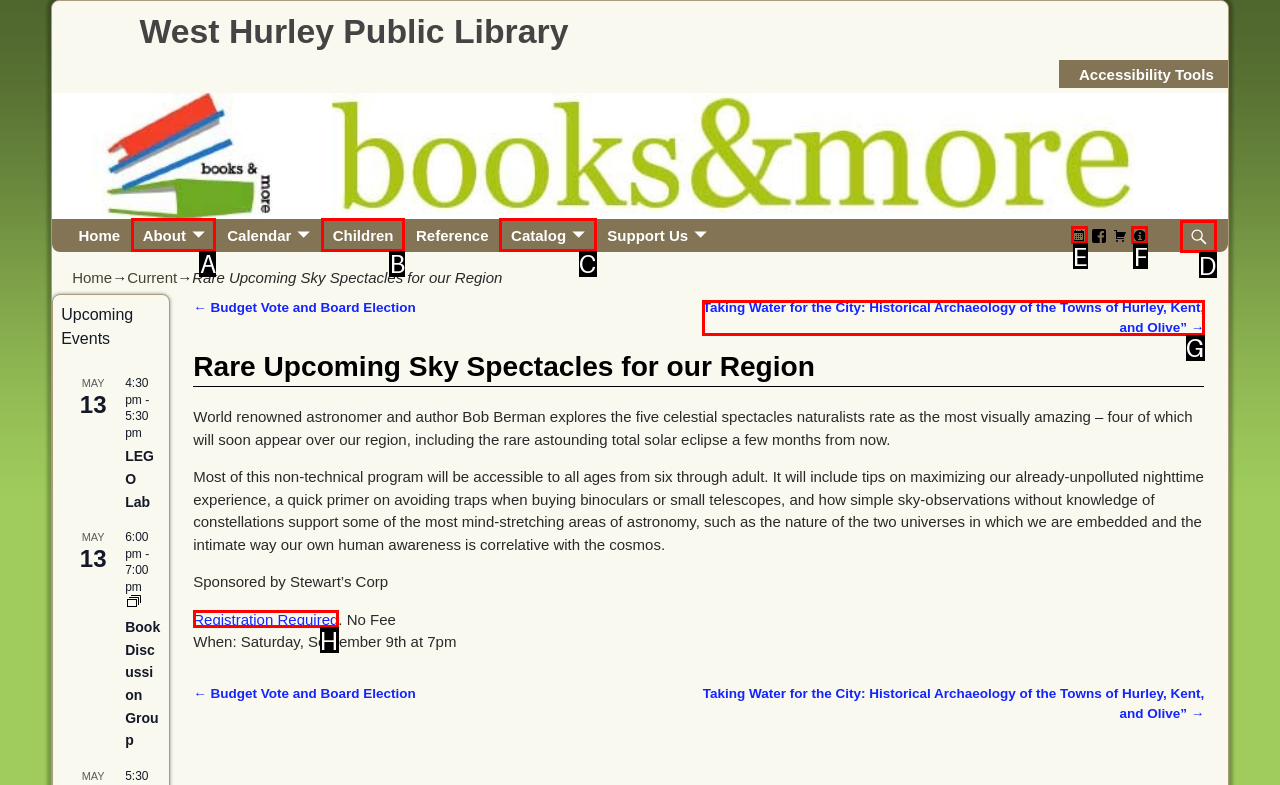Pick the HTML element that should be clicked to execute the task: Search for something
Respond with the letter corresponding to the correct choice.

D